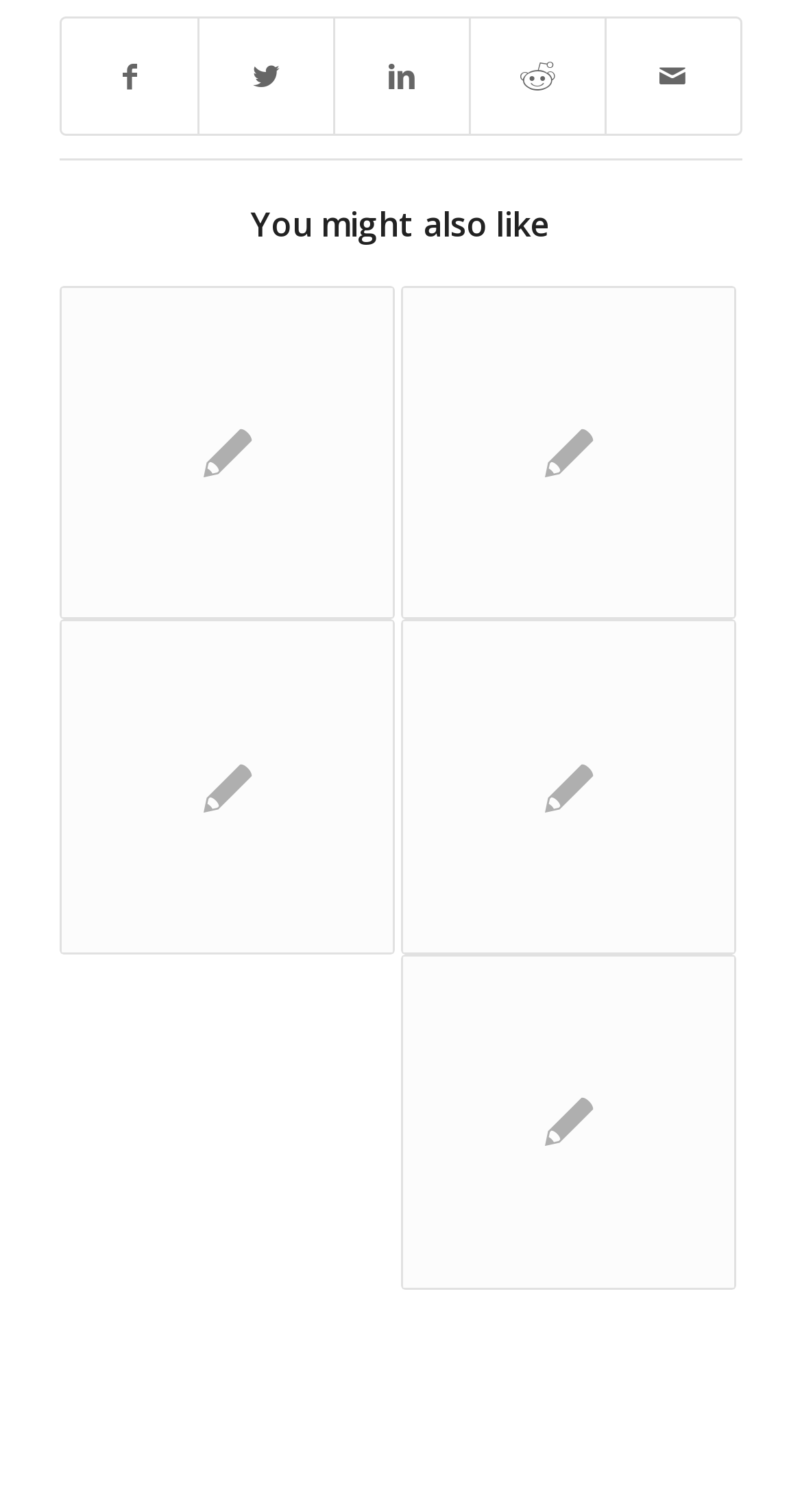Give a short answer using one word or phrase for the question:
What is the topic of the recommended links?

Marketing and SEO